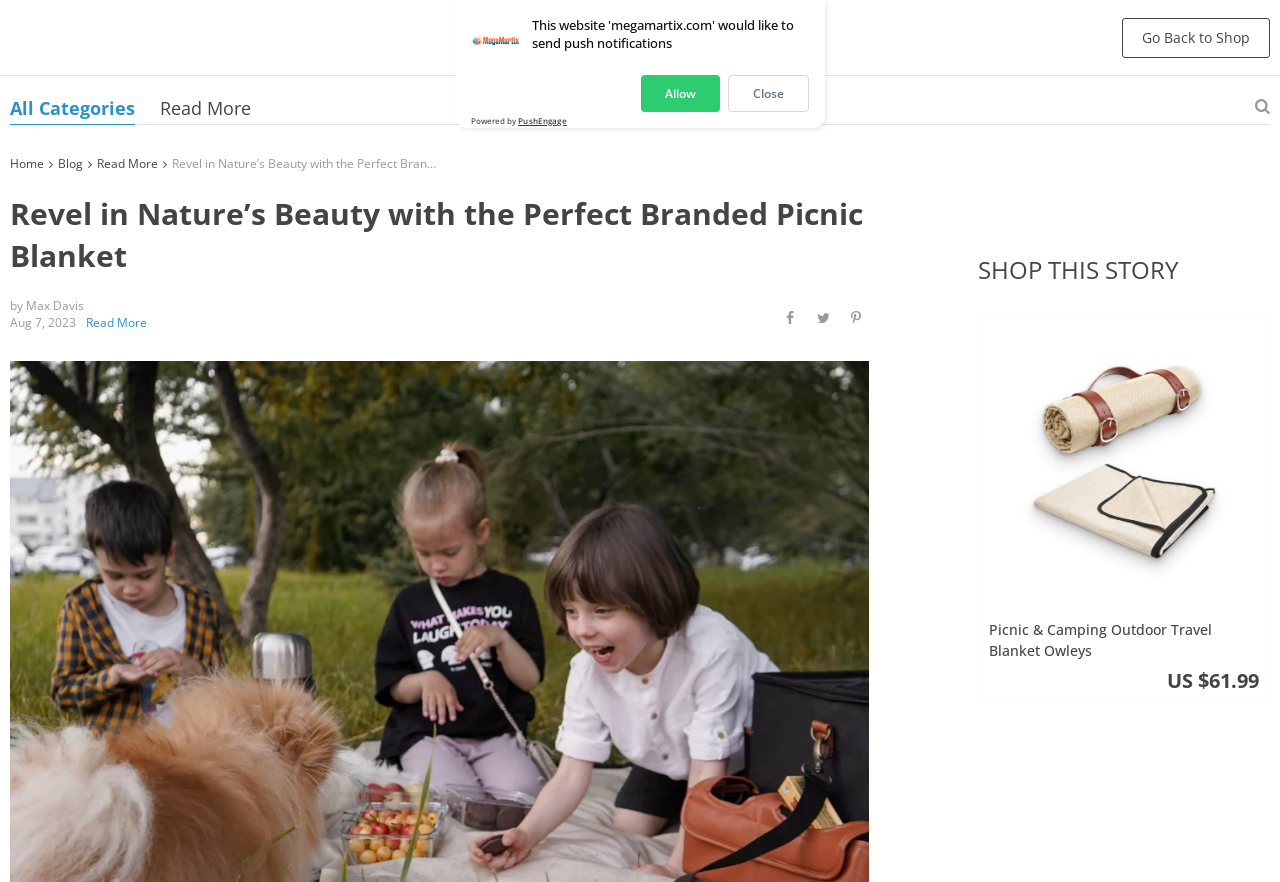Determine the bounding box of the UI element mentioned here: "Blog". The coordinates must be in the format [left, top, right, bottom] with values ranging from 0 to 1.

[0.045, 0.176, 0.065, 0.195]